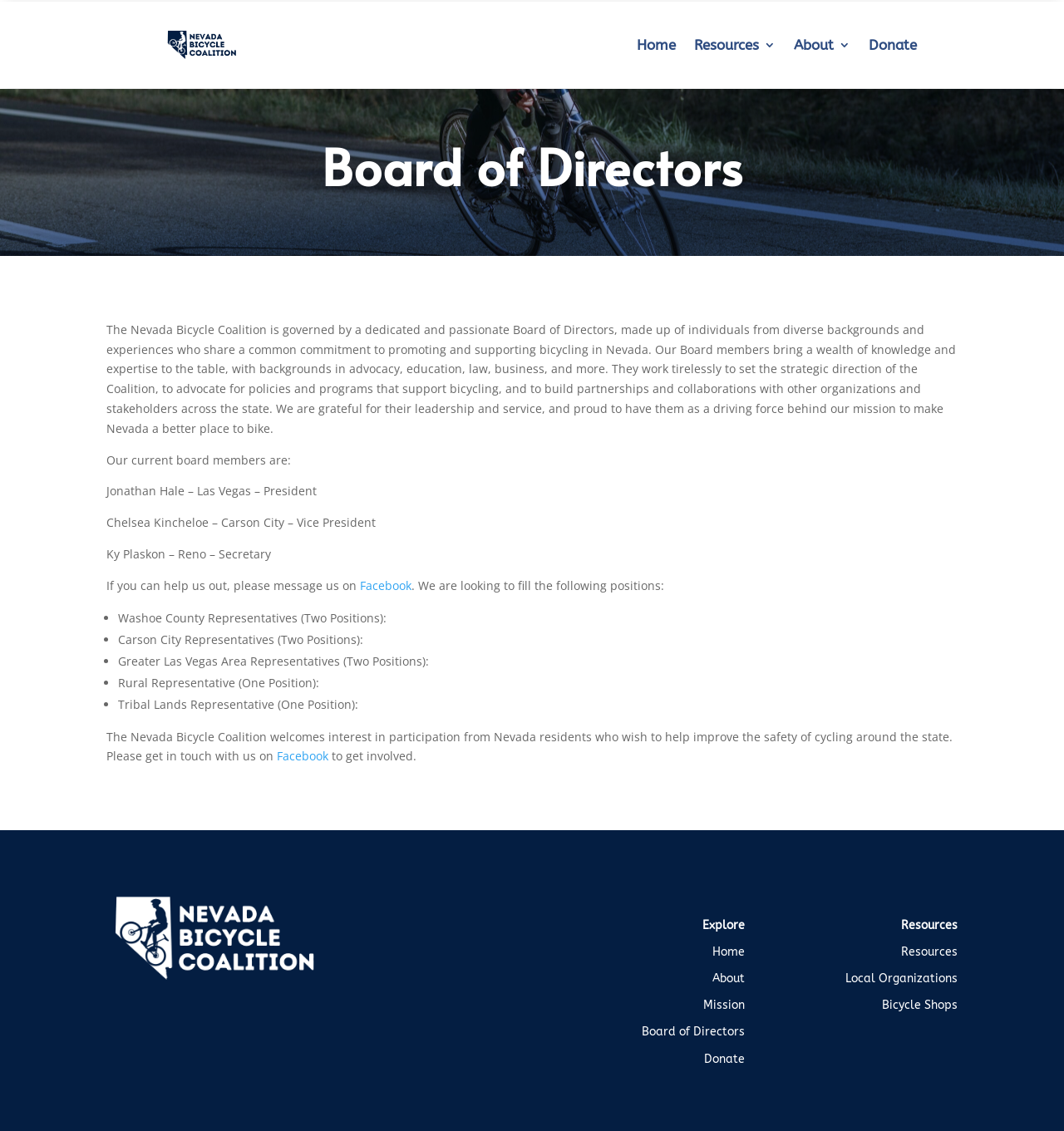Refer to the image and offer a detailed explanation in response to the question: What is the name of the organization described on this webpage?

The answer can be found in the contentinfo section of the webpage, where it displays the image and name of the organization, which is the Nevada Bicycle Coalition.